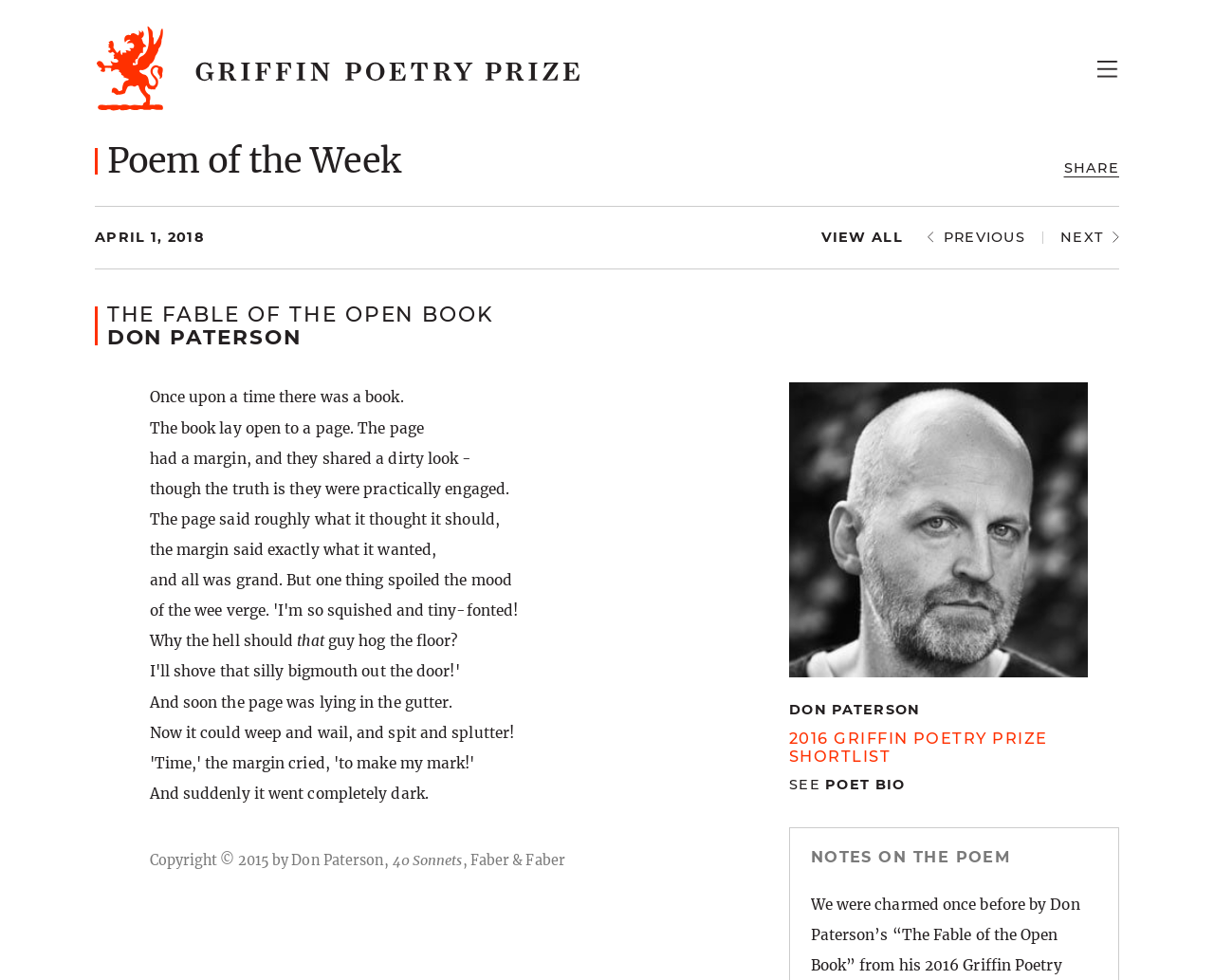Could you indicate the bounding box coordinates of the region to click in order to complete this instruction: "Share on Facebook".

[0.853, 0.164, 0.864, 0.184]